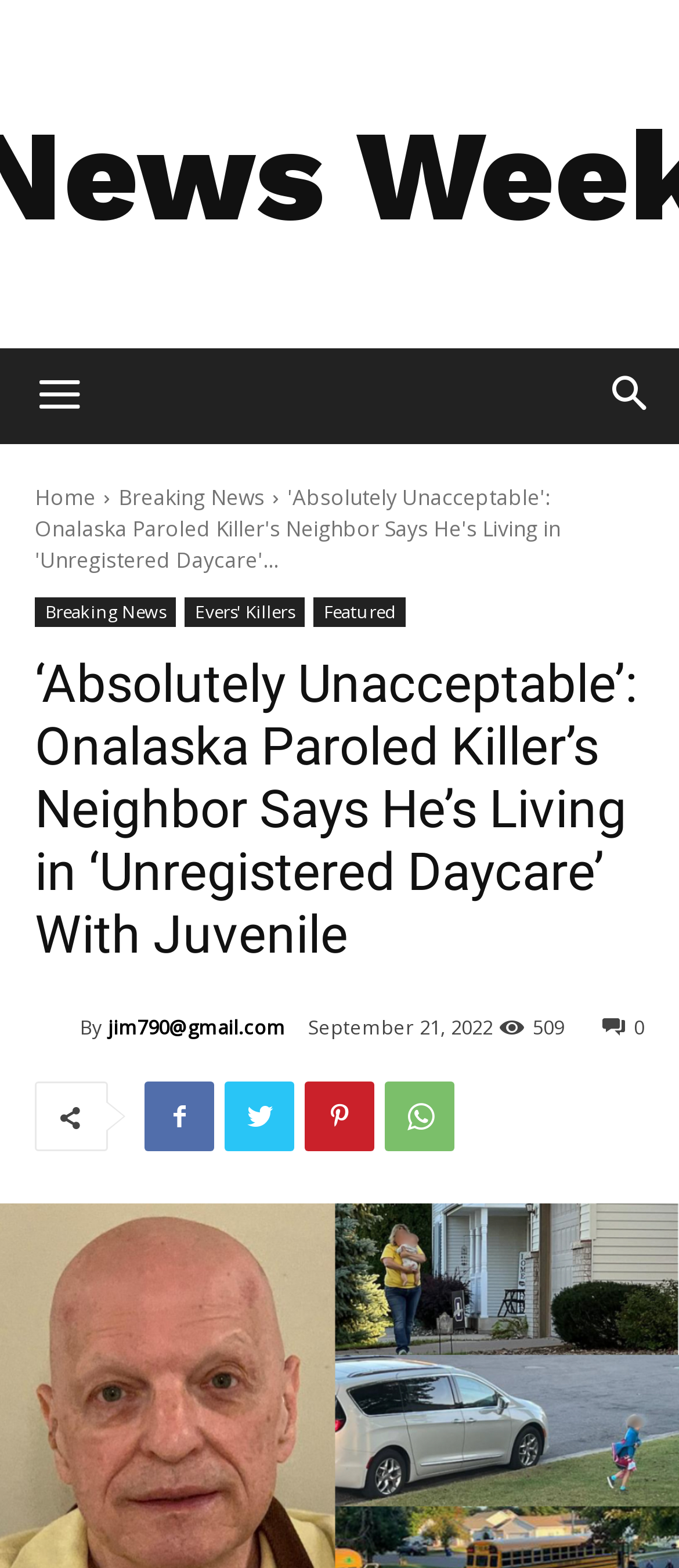What is the name of the paroled killer?
Using the image as a reference, deliver a detailed and thorough answer to the question.

The name of the paroled killer is mentioned in the main heading of the webpage, which states 'Absolutely Unacceptable': Onalaska Paroled Killer's Neighbor Says He's Living in 'Unregistered Daycare' With Juvenile.